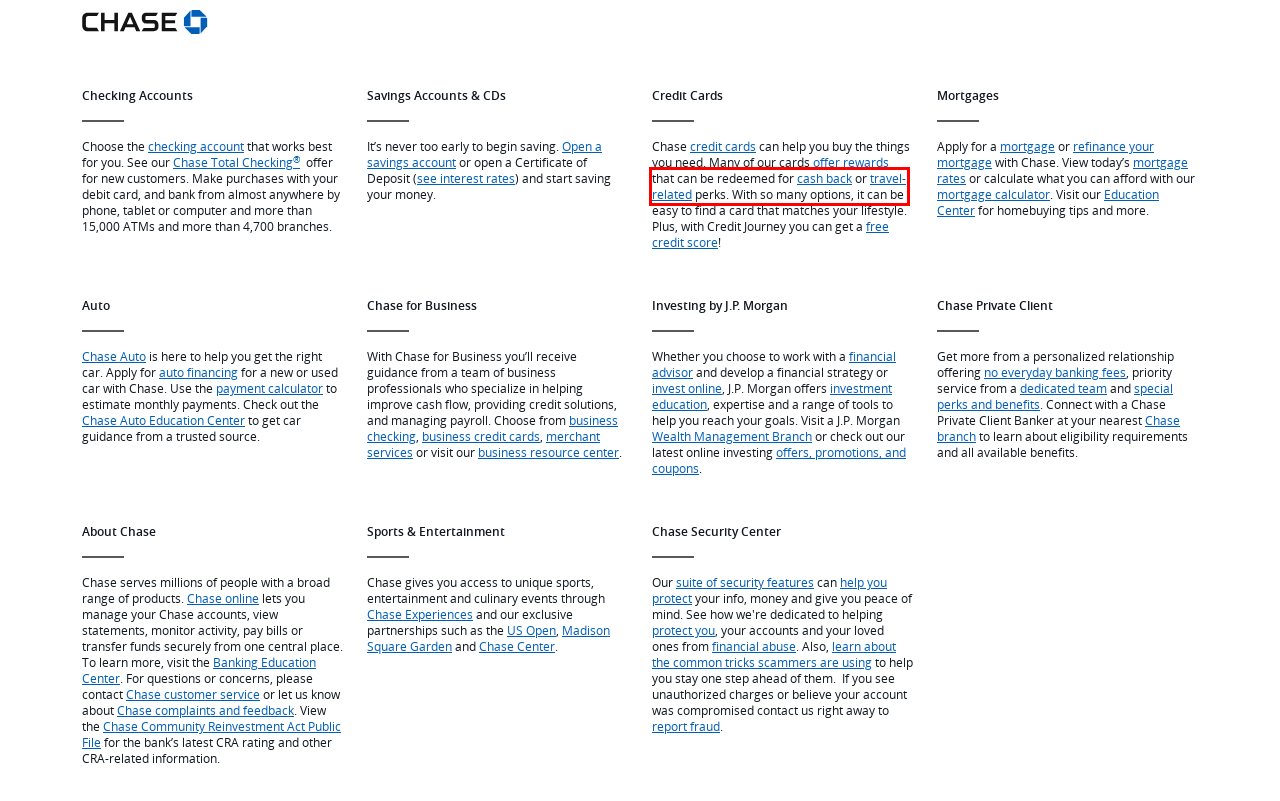Analyze the webpage screenshot with a red bounding box highlighting a UI element. Select the description that best matches the new webpage after clicking the highlighted element. Here are the options:
A. Shop Cars & Explore Auto Financing Options | Chase
B. Compare Travel Credit Cards | Chase
C. Find a Chase ATM or branch near you | Chase Bank
D. Find a J.P. Morgan Advisor by State | Wealth Management | Chase.com
E. Chase Checking Accounts: Compare & Apply Today | Chase
F. MyCar
G. Compare Rewards Credit Cards | Chase
H. Chase Auto | Shop for a car | dealer inventory | Chase.com

B